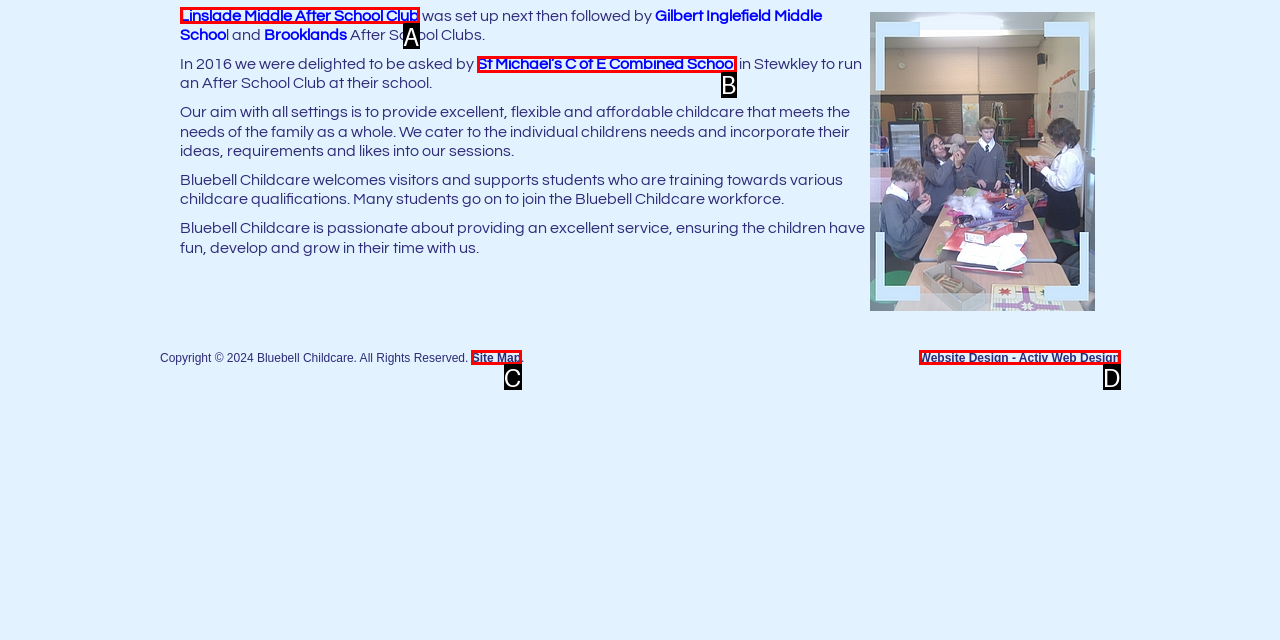Tell me which one HTML element best matches the description: Site Map
Answer with the option's letter from the given choices directly.

C